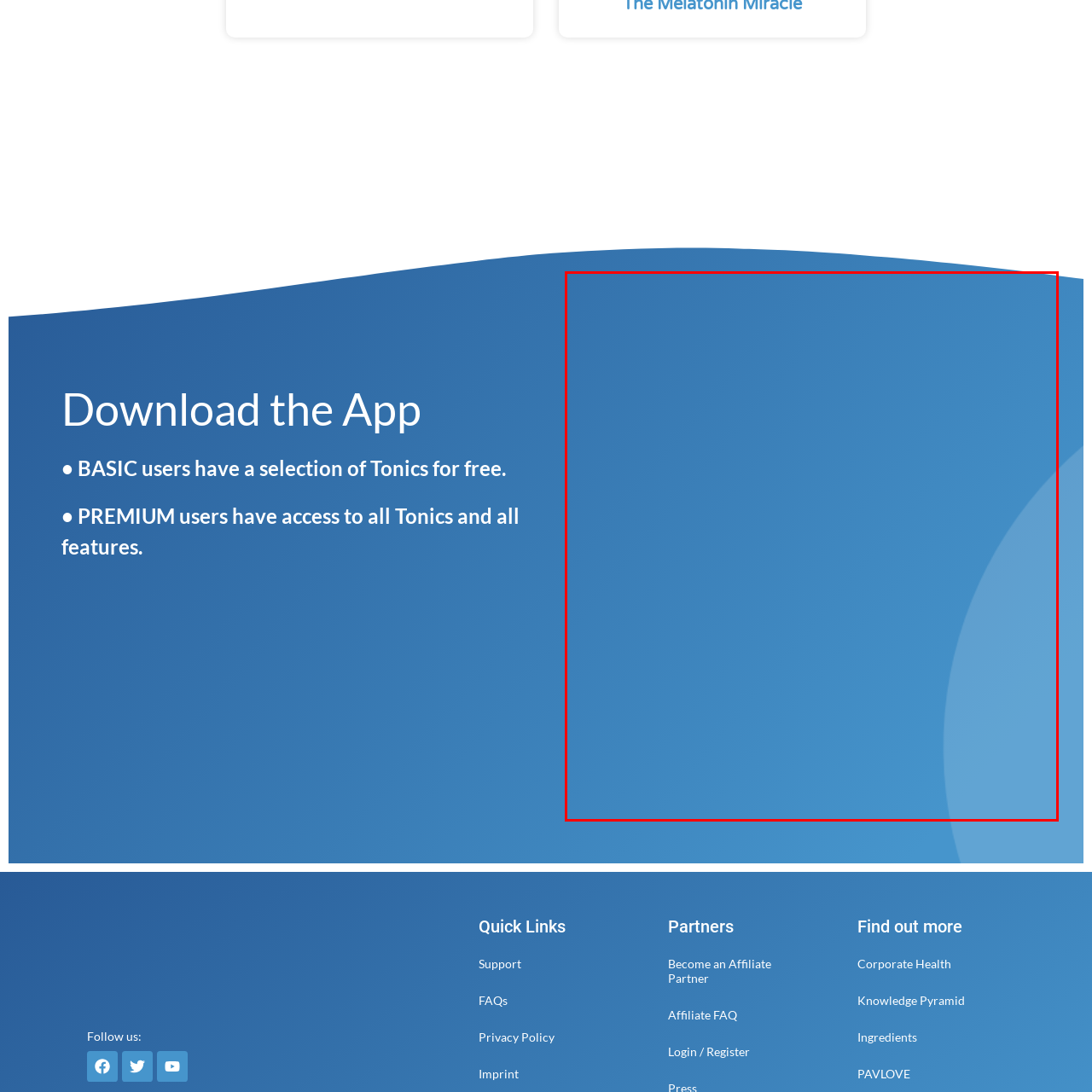Look closely at the image highlighted by the red bounding box and supply a detailed explanation in response to the following question: What atmosphere does the design create?

The caption describes the design as creating a calming and modern atmosphere, which suggests that the visual appeal of the gradient background has a soothing and contemporary effect.